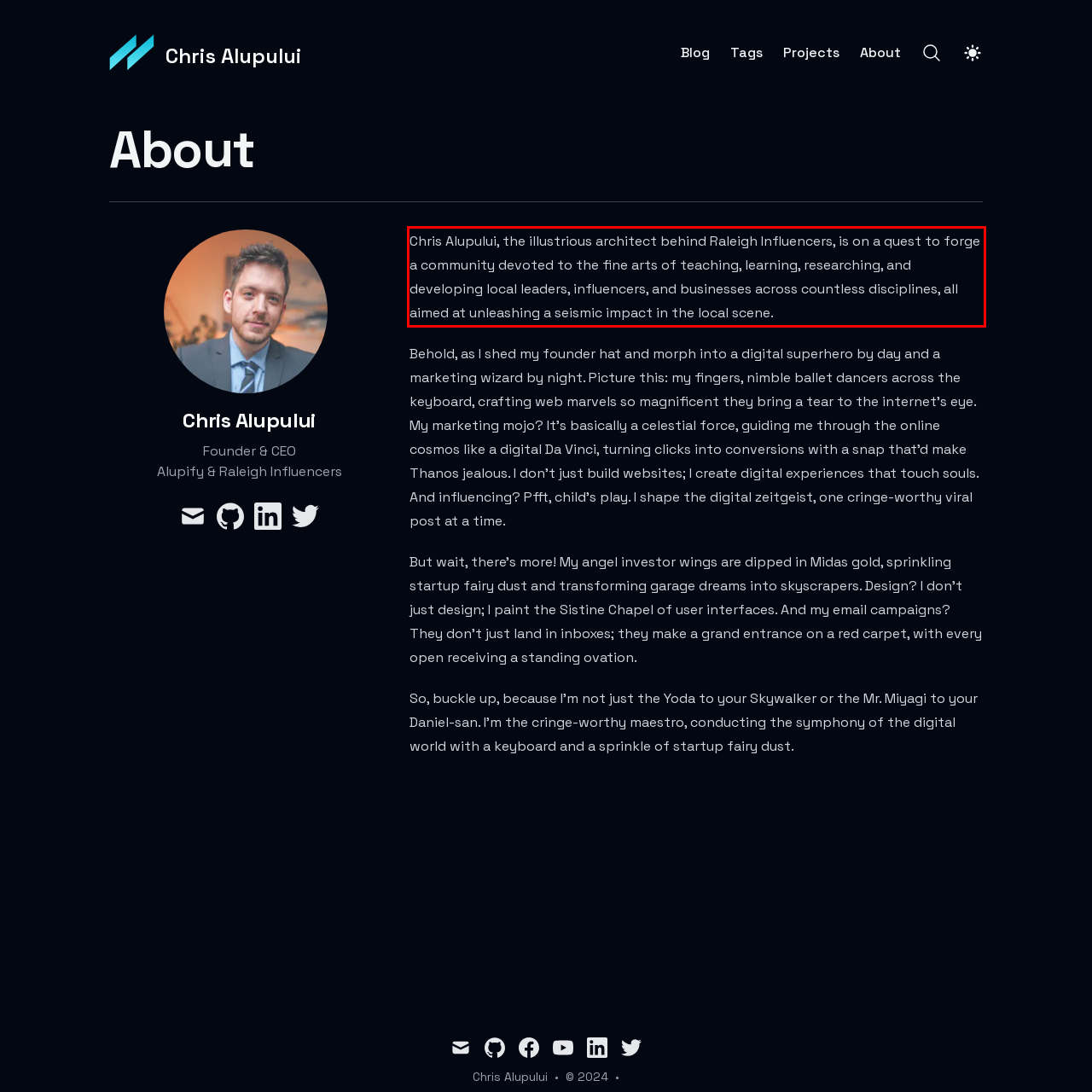Identify and extract the text within the red rectangle in the screenshot of the webpage.

Chris Alupului, the illustrious architect behind Raleigh Influencers, is on a quest to forge a community devoted to the fine arts of teaching, learning, researching, and developing local leaders, influencers, and businesses across countless disciplines, all aimed at unleashing a seismic impact in the local scene.